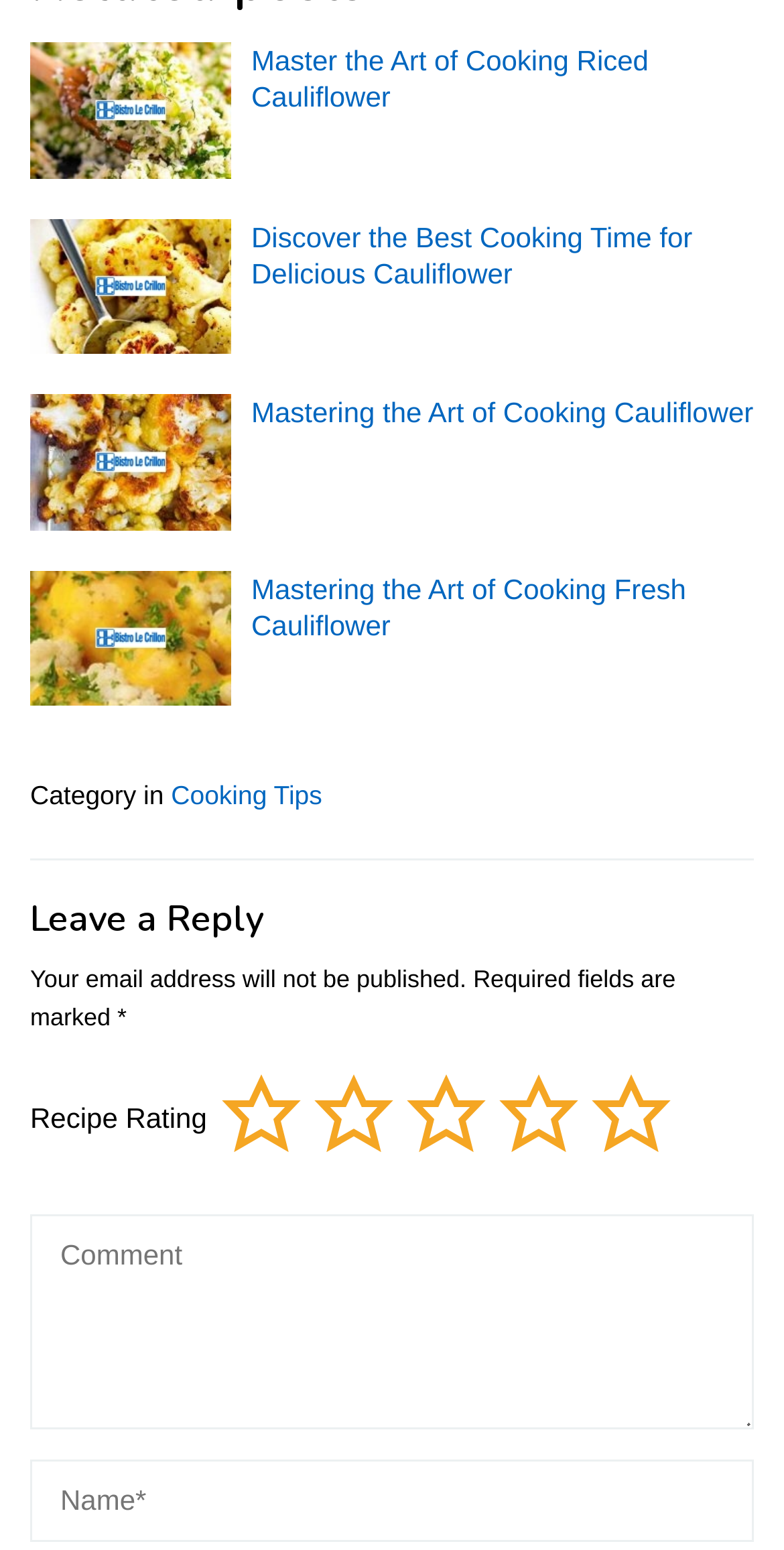How many stars can you rate a recipe?
Using the image, give a concise answer in the form of a single word or short phrase.

5